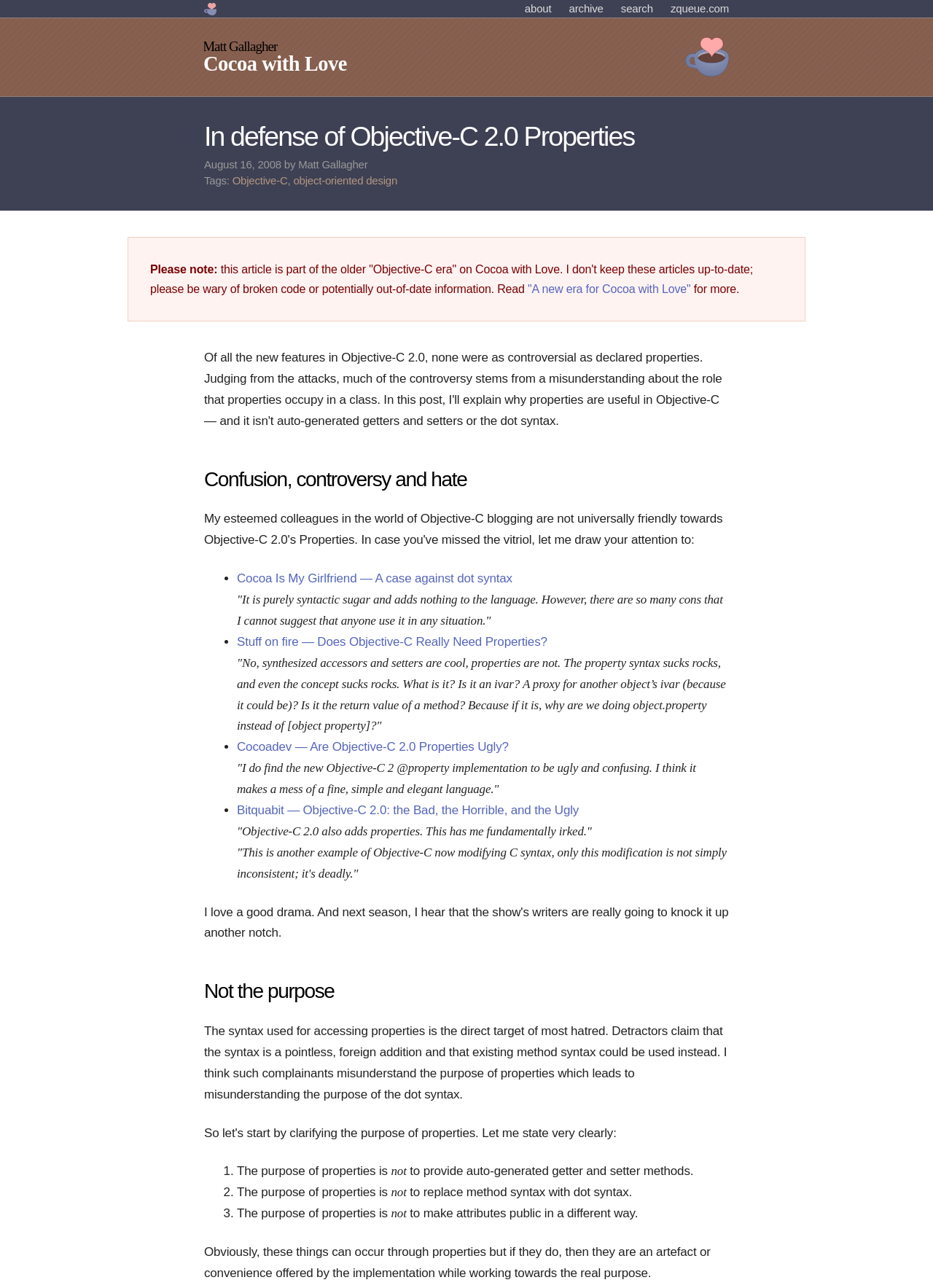Refer to the image and provide an in-depth answer to the question:
What is the purpose of properties in Objective-C 2.0?

The purpose of properties in Objective-C 2.0 is discussed in the article, and it is mentioned that it is not to provide auto-generated getter and setter methods, but rather to serve a different purpose.